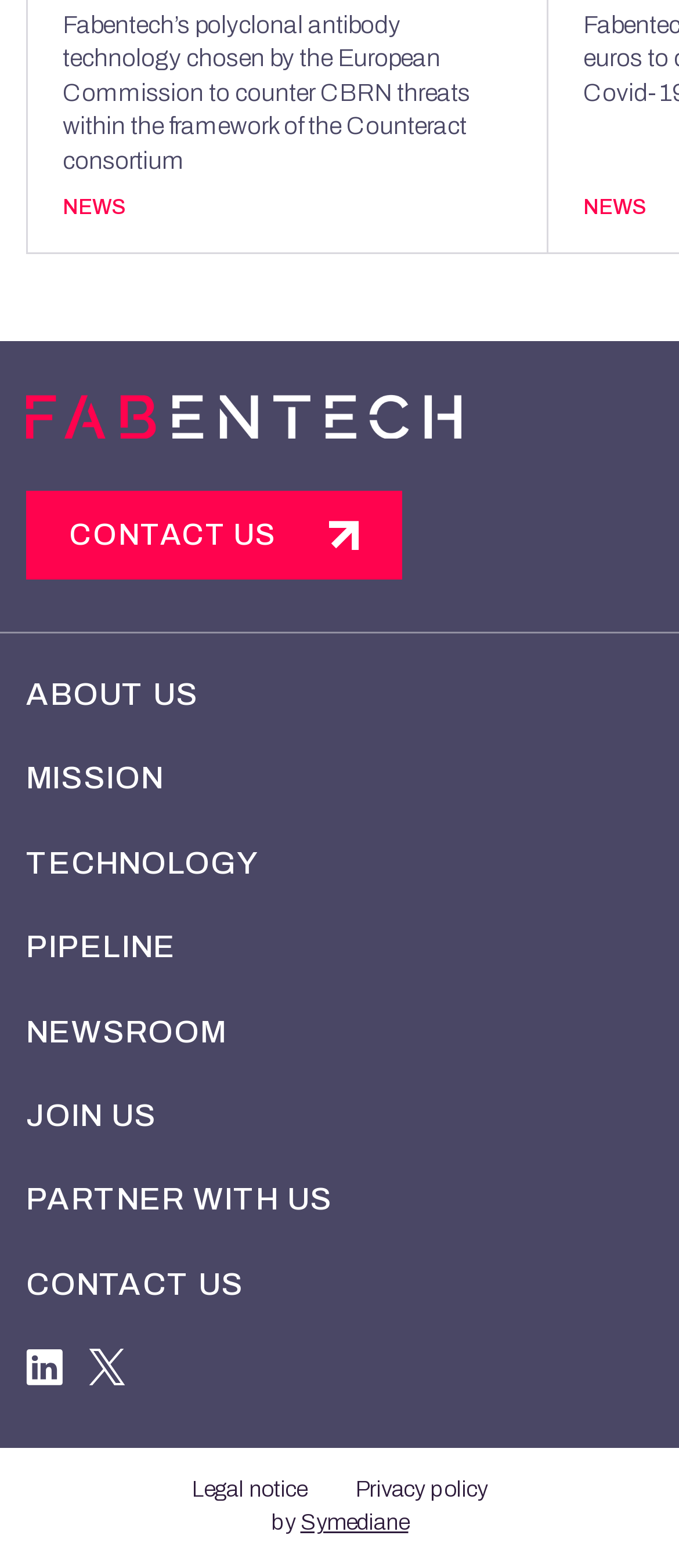What is the last link in the main menu?
Craft a detailed and extensive response to the question.

The main menu is located at the top of the webpage, and the last link in the menu is 'CONTACT US', which is the 11th link in the menu.